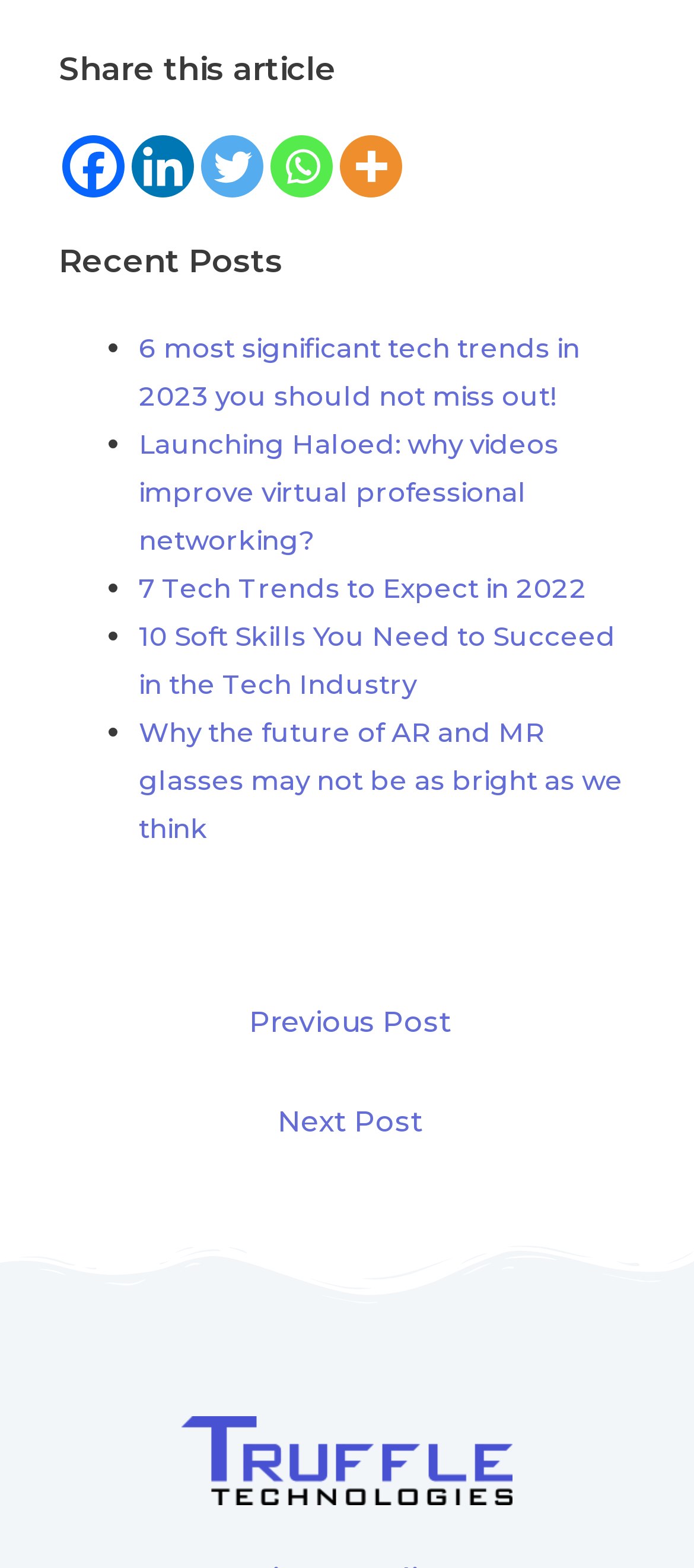Please specify the bounding box coordinates of the clickable region necessary for completing the following instruction: "View Truffle Technologies homepage". The coordinates must consist of four float numbers between 0 and 1, i.e., [left, top, right, bottom].

[0.262, 0.903, 0.738, 0.96]